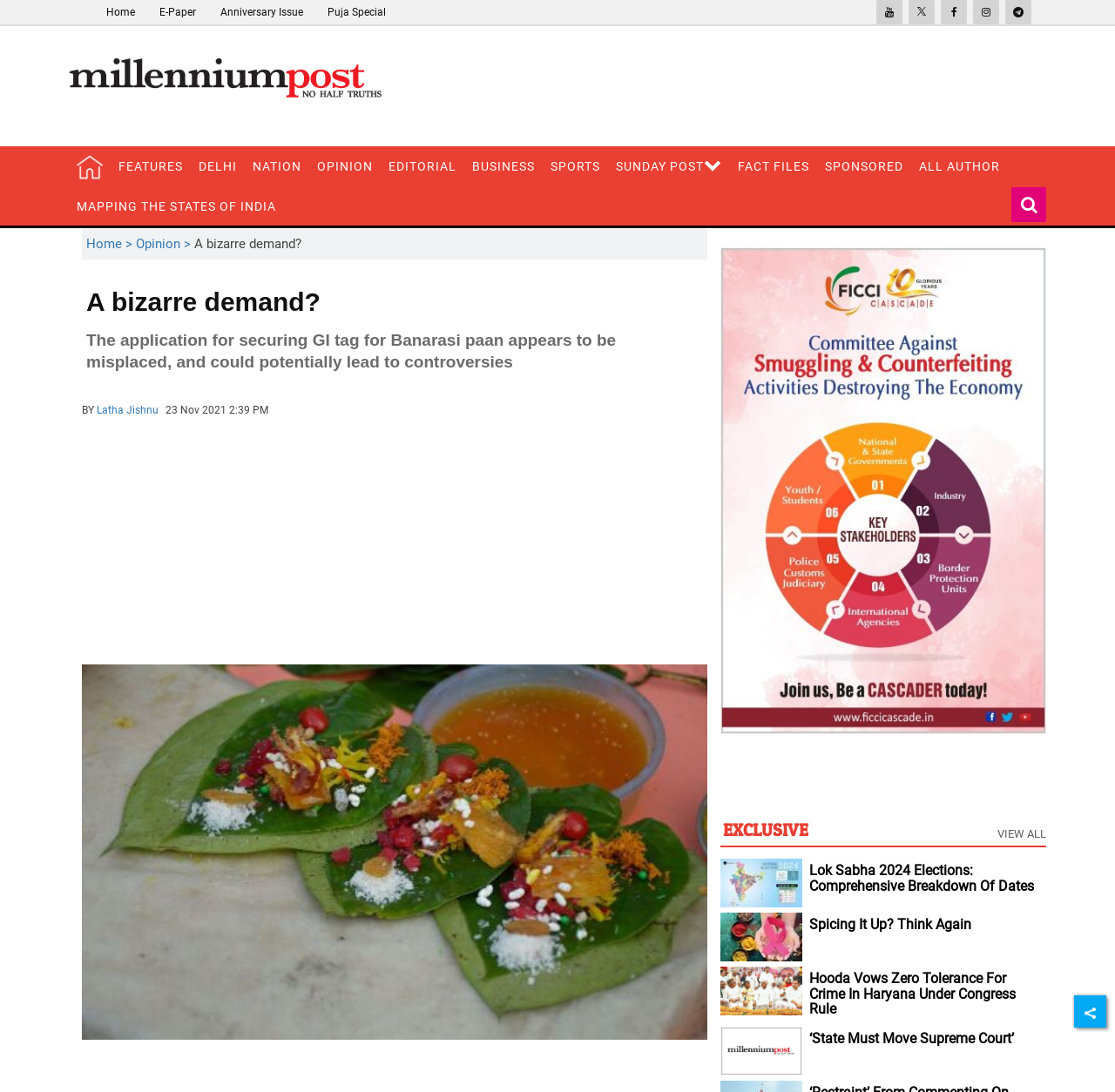What is the name of the publication?
Based on the screenshot, respond with a single word or phrase.

MillenniumPost